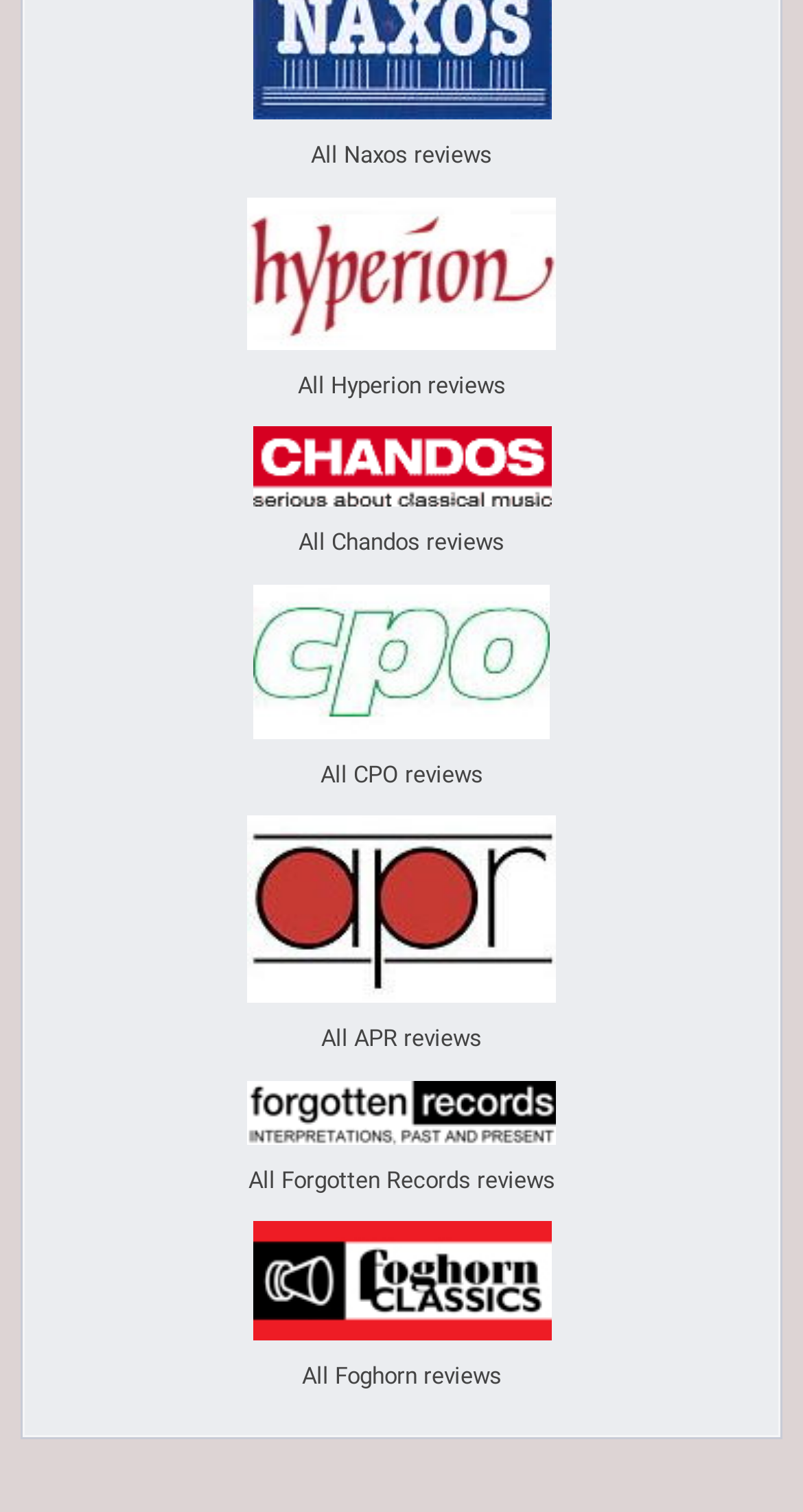Answer the question in one word or a short phrase:
How many links are on the webpage?

9